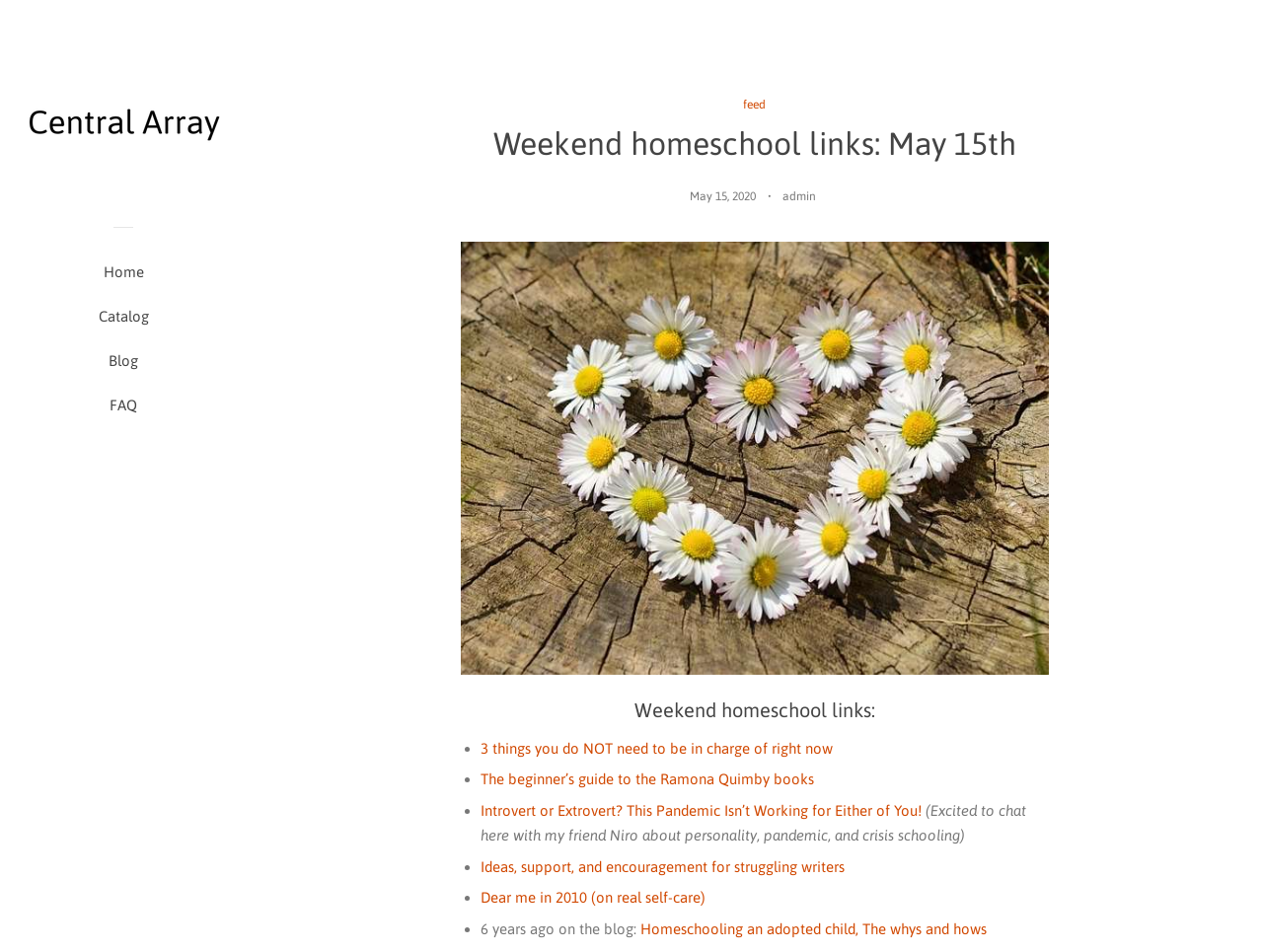Determine the bounding box coordinates of the region that needs to be clicked to achieve the task: "Explore the 'FAQ' page".

[0.035, 0.411, 0.16, 0.457]